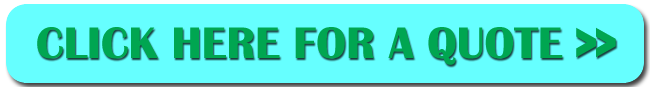Create a detailed narrative of what is happening in the image.

The image is a bright, eye-catching button that reads "CLICK HERE FOR A QUOTE >>," designed to encourage users to request a quote for underfloor heating services. The background is a vibrant turquoise color, which draws attention, while the text is prominently displayed in bold green letters. This button serves as a call to action, inviting potential customers to engage further with the services offered for underfloor heating installation in Ormskirk. It strategically positions itself within the webpage to guide users towards obtaining pricing and additional information on heating solutions tailored to their needs.